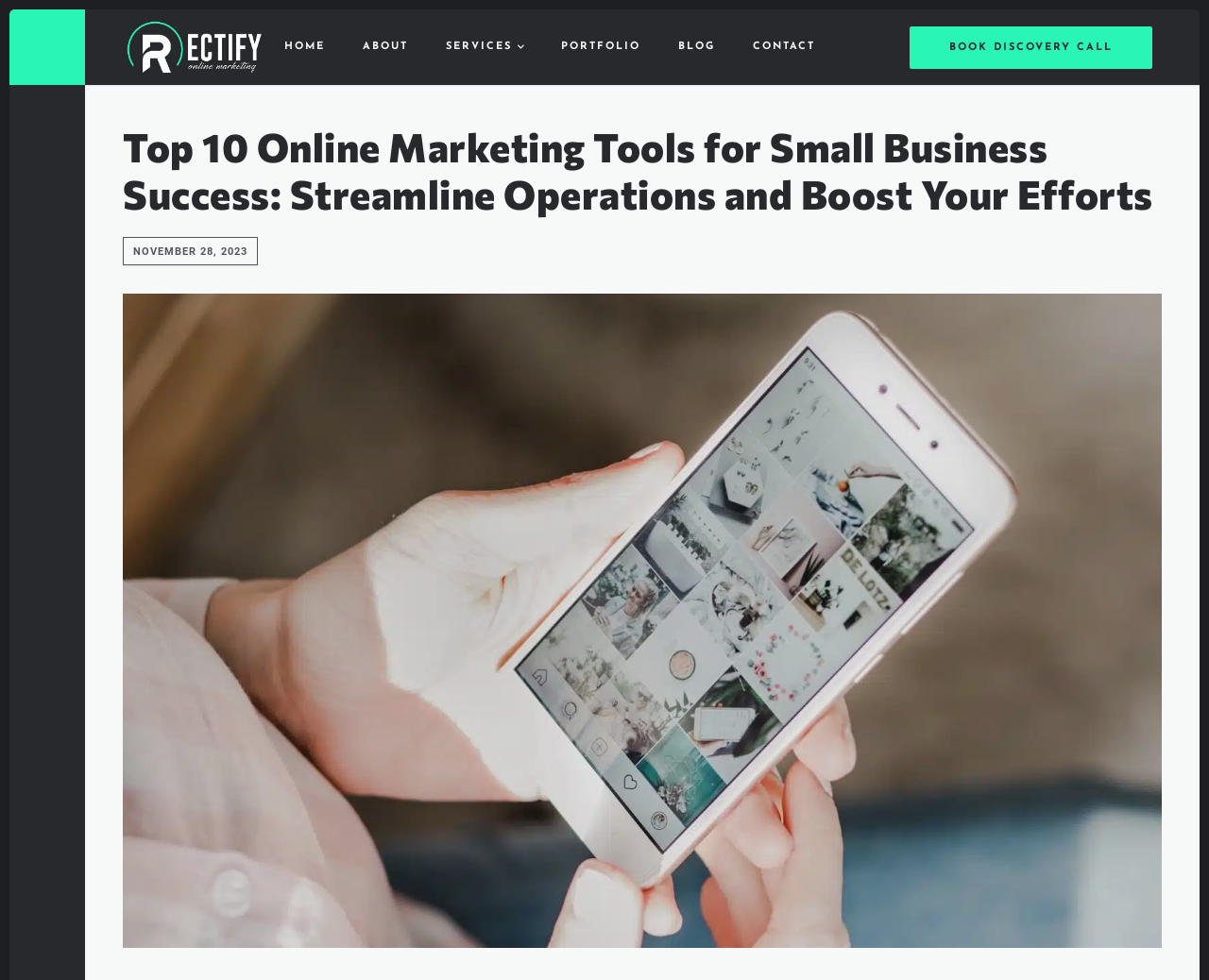Give the bounding box coordinates for the element described by: "Book Discovery Call".

[0.752, 0.026, 0.953, 0.07]